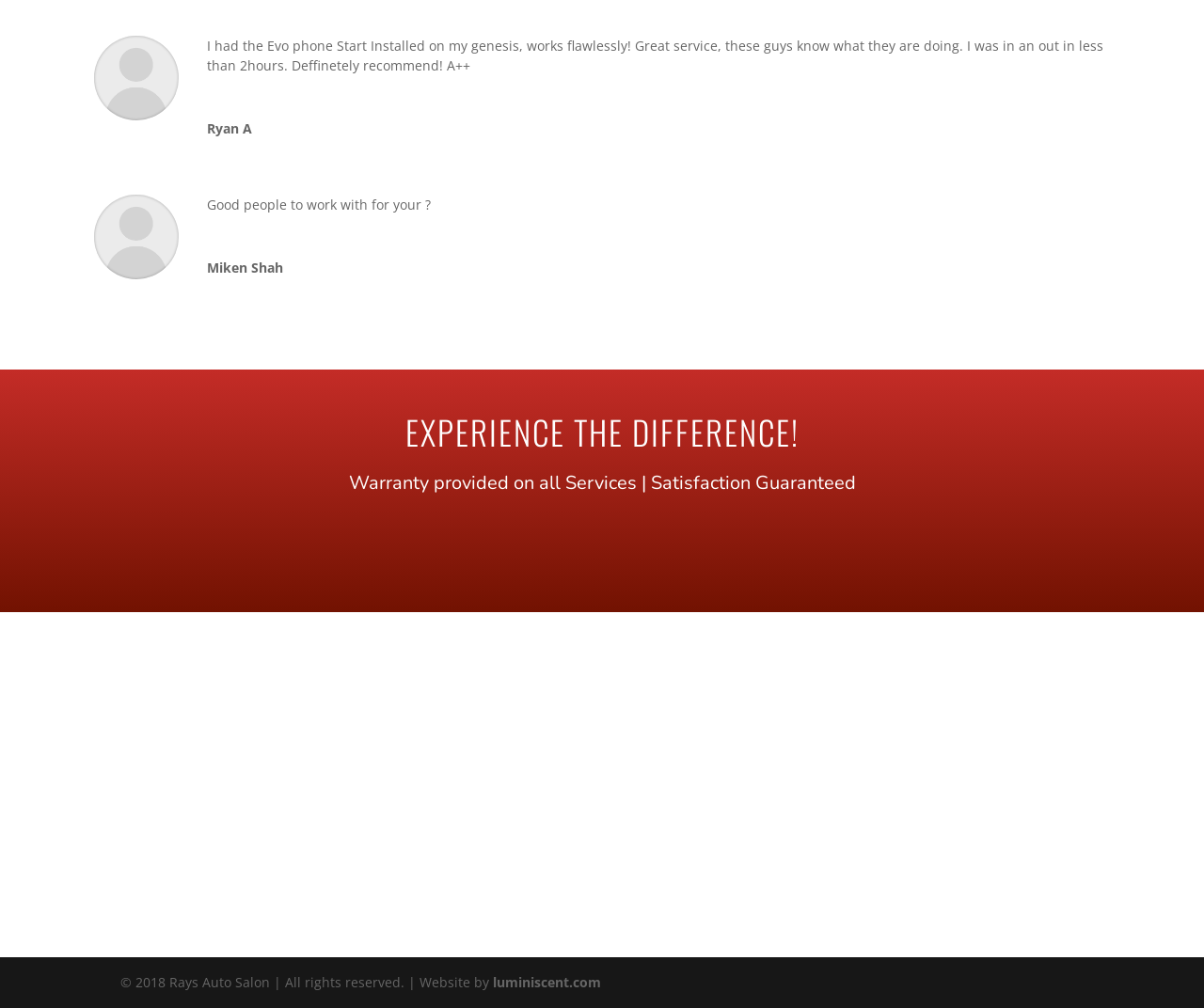What is the address of the auto salon?
Based on the image content, provide your answer in one word or a short phrase.

55 Healey Rd. Unit 4, Bolton, ON. L7E 5A2